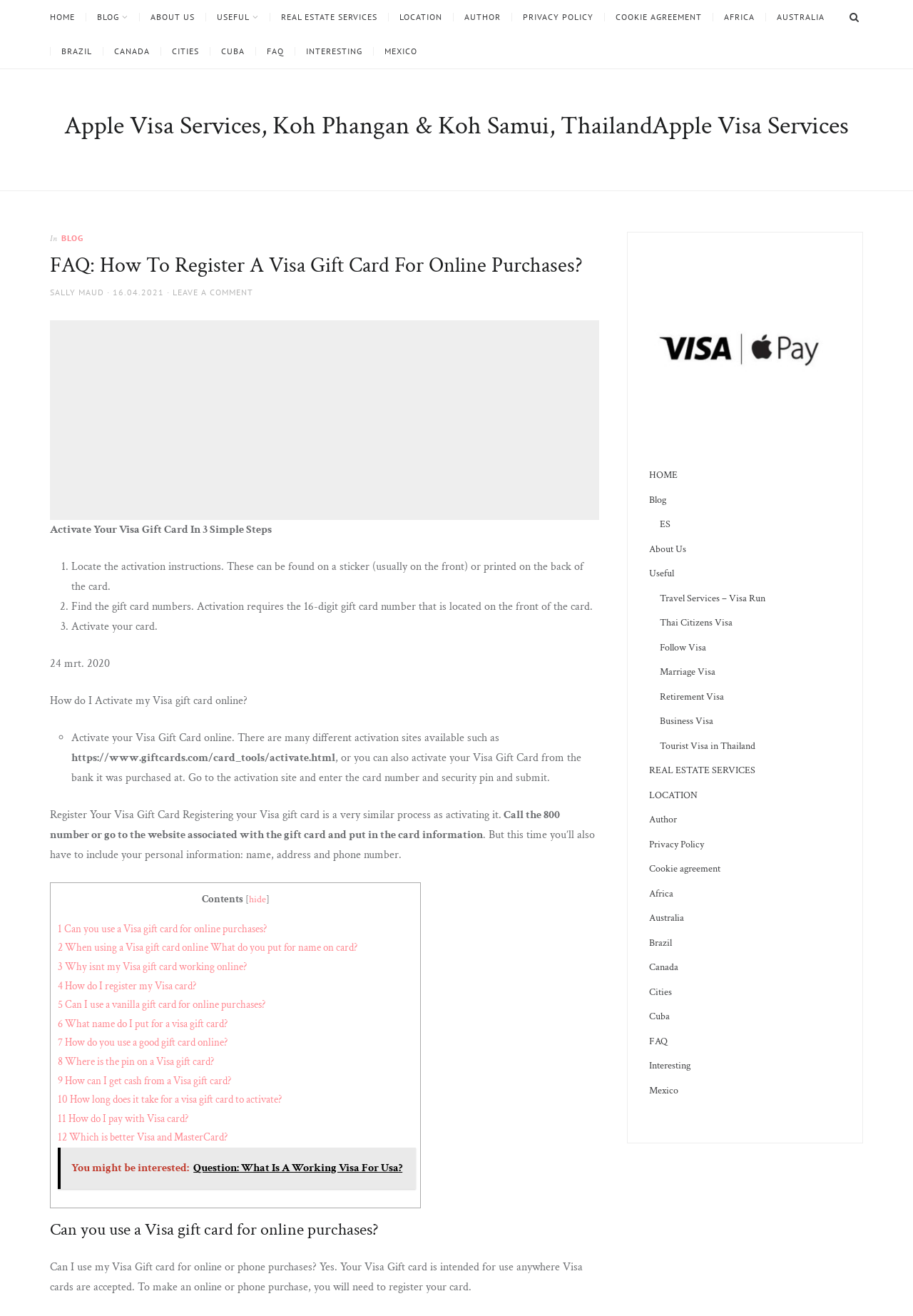Locate the bounding box coordinates of the UI element described by: "Travel Services – Visa Run". Provide the coordinates as four float numbers between 0 and 1, formatted as [left, top, right, bottom].

[0.723, 0.45, 0.839, 0.459]